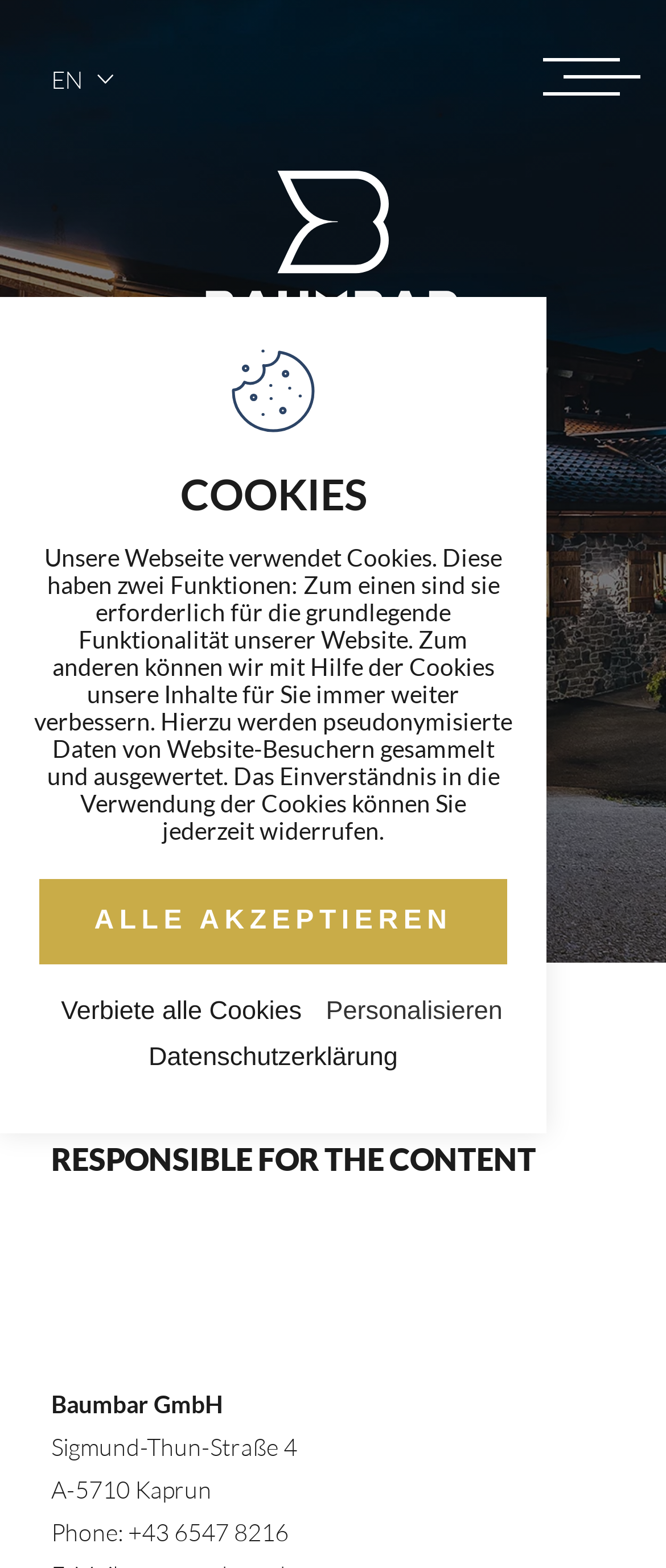What is the name of the company?
Refer to the image and provide a detailed answer to the question.

I found the answer by looking at the 'RESPONSIBLE FOR THE CONTENT' section, where it lists the company name as 'Baumbar GmbH'.